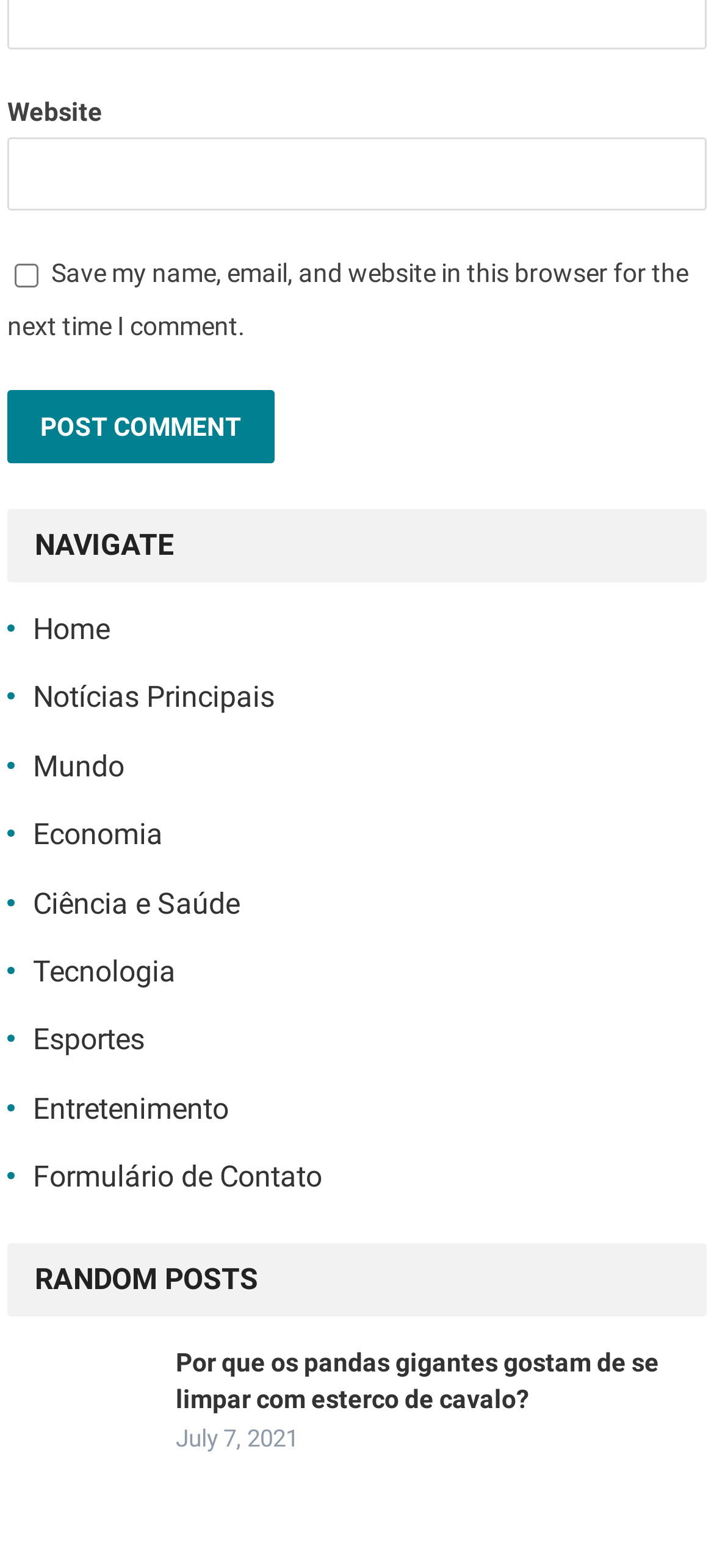What is the text on the button?
Based on the visual details in the image, please answer the question thoroughly.

I examined the button element and found that it contains the text 'POST COMMENT'.